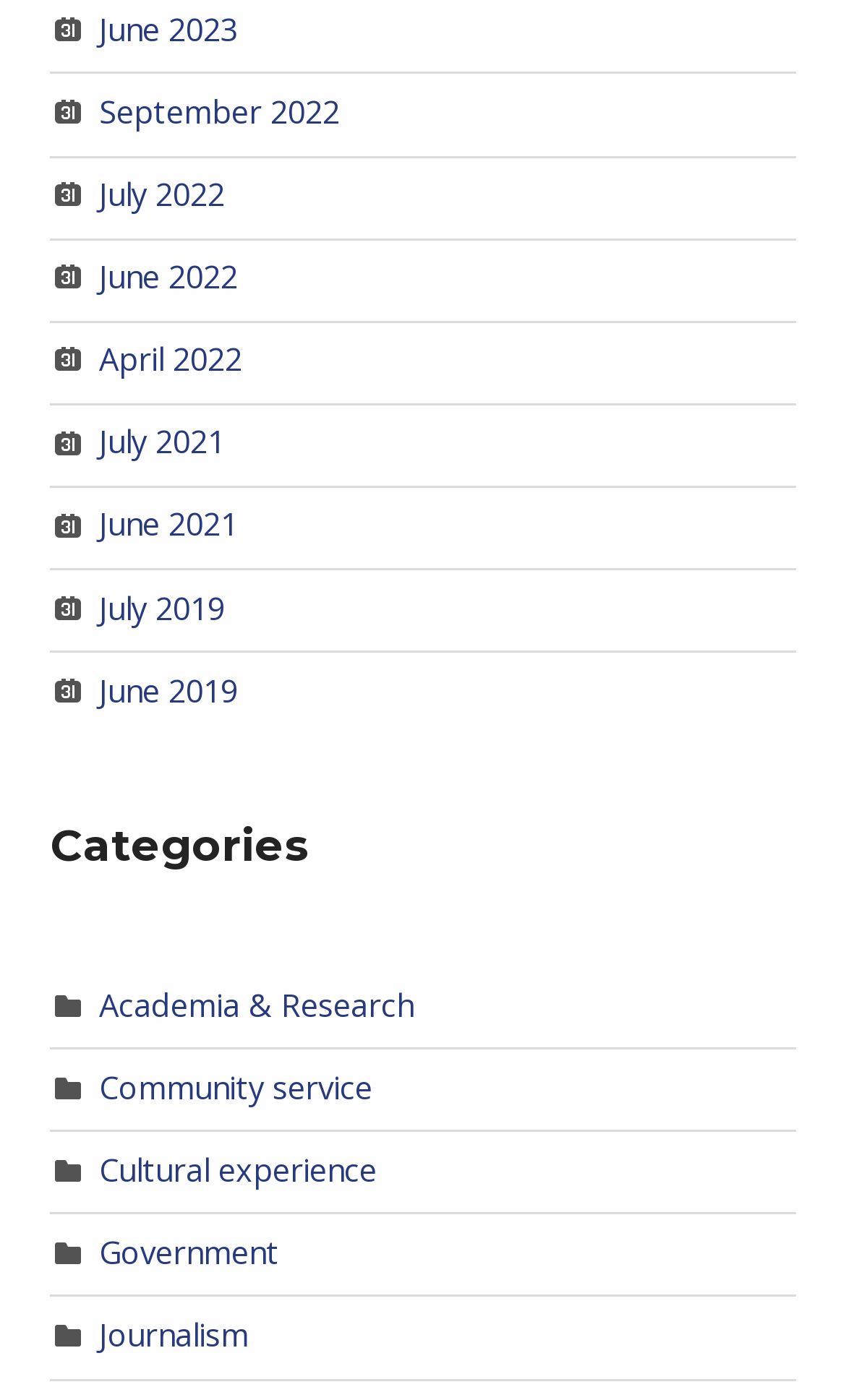Answer in one word or a short phrase: 
What is the earliest year listed on the webpage?

2019